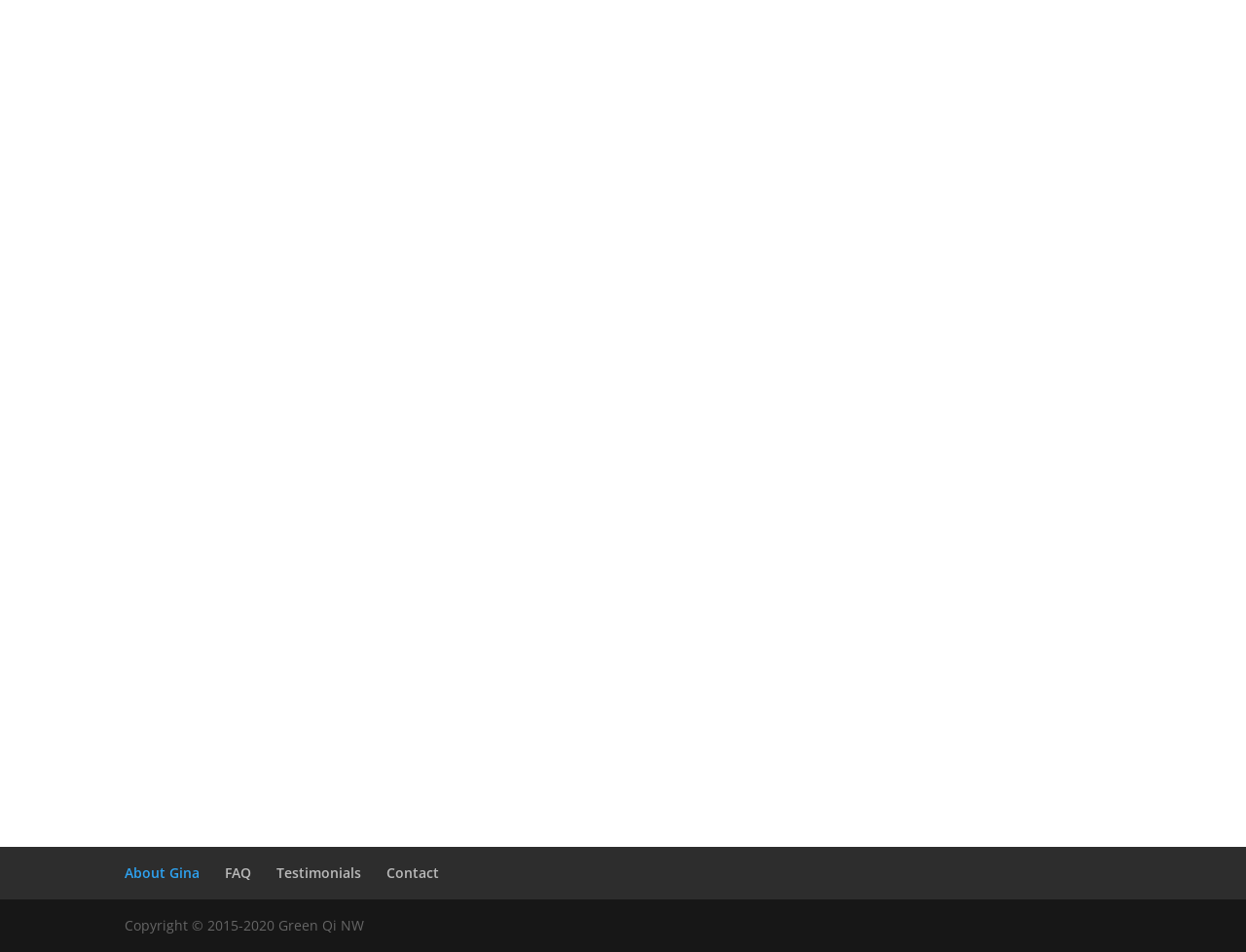Using the format (top-left x, top-left y, bottom-right x, bottom-right y), and given the element description, identify the bounding box coordinates within the screenshot: Testimonials

[0.222, 0.907, 0.29, 0.927]